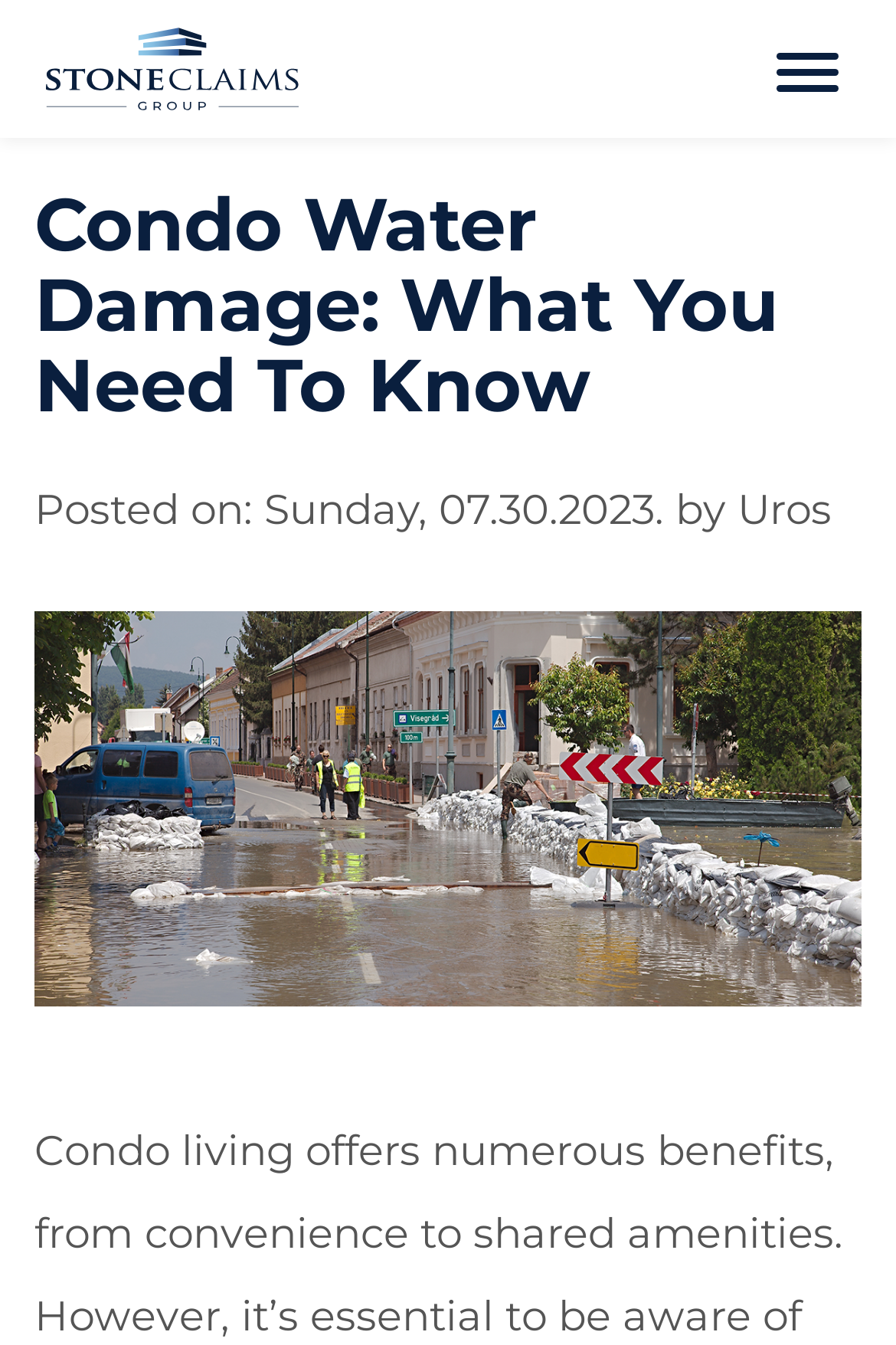Give a detailed explanation of the elements present on the webpage.

The webpage is about condo water damage, providing key facts, causes, prevention tips, and the importance of hiring a public adjuster for fair compensation. 

At the top of the page, there is a link on the left side, taking up about a third of the page's width. Below the link, a large header spans almost the entire width of the page, containing the title "Condo Water Damage: What You Need To Know" and a timestamp "Posted on: Sunday, 07.30.2023. by Uros" on the right side. 

Below the header, a large image takes up most of the page's width, with a caption "Condo Water Damage: What You Need To Know". The image is positioned in the middle of the page, leaving some space on the left and right sides.